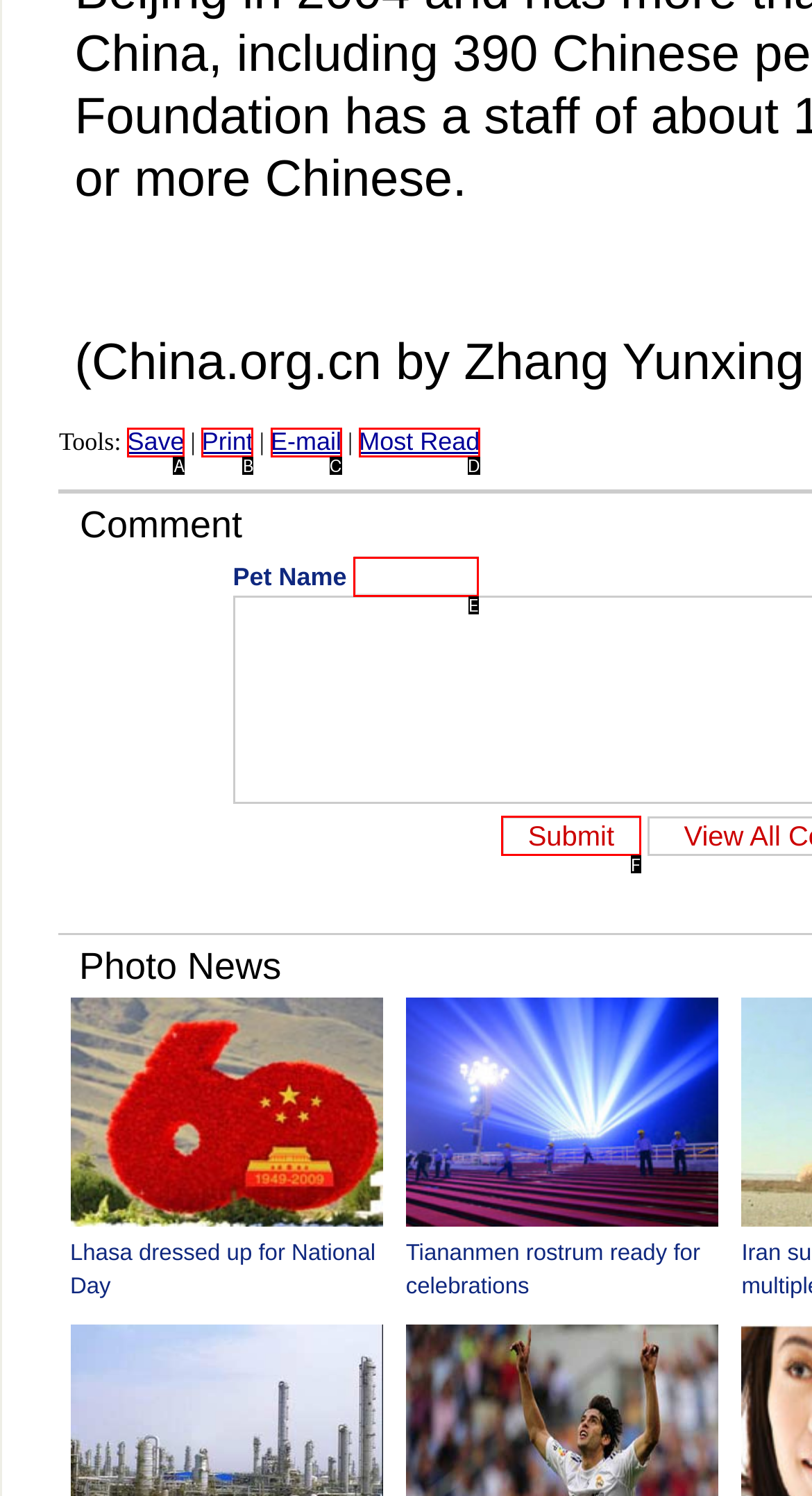Identify the UI element that best fits the description: Save
Respond with the letter representing the correct option.

A